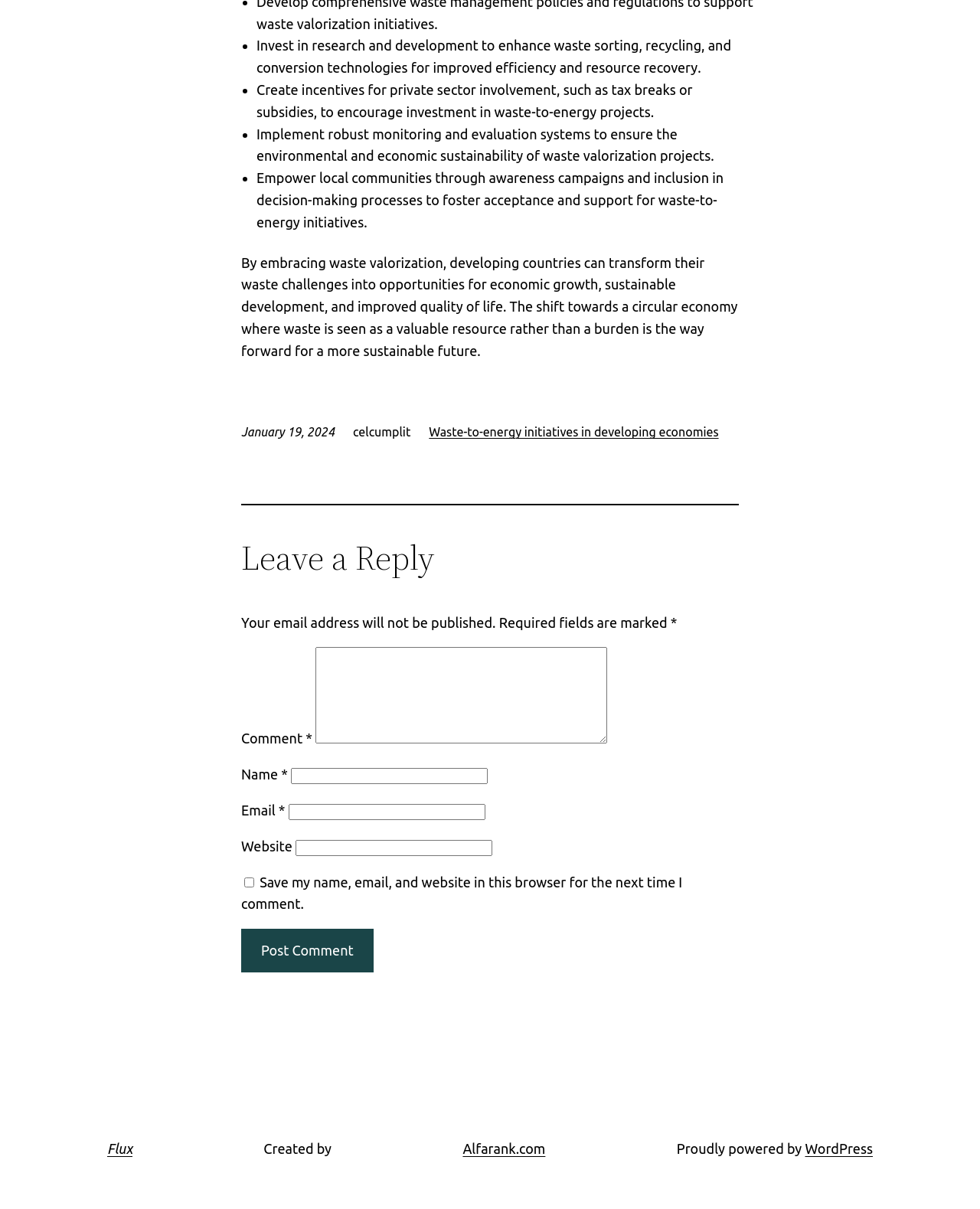Indicate the bounding box coordinates of the clickable region to achieve the following instruction: "Enter your name in the 'Name' field."

[0.297, 0.635, 0.498, 0.649]